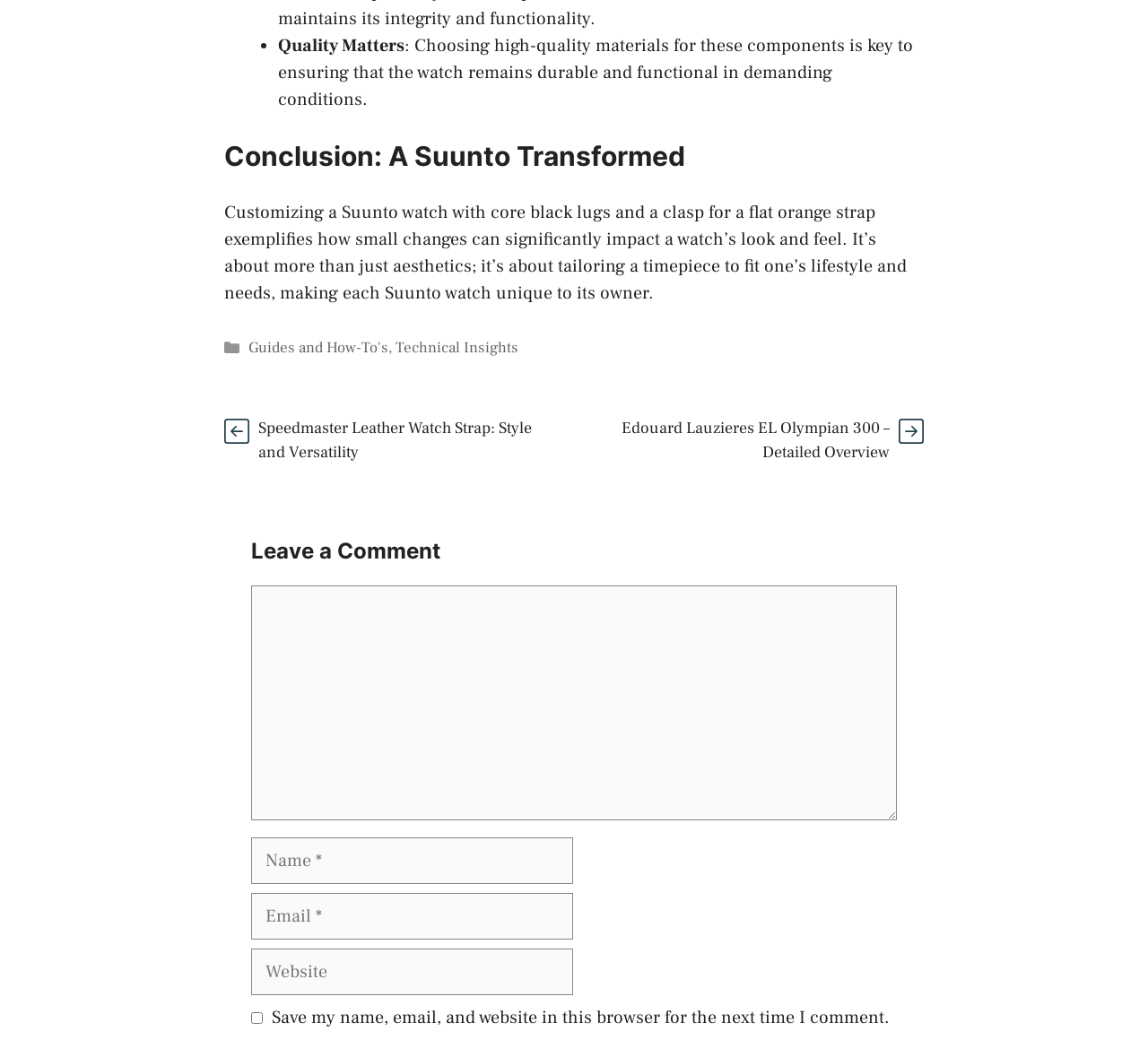Using the format (top-left x, top-left y, bottom-right x, bottom-right y), and given the element description, identify the bounding box coordinates within the screenshot: parent_node: Comment name="author" placeholder="Name *"

[0.219, 0.793, 0.499, 0.837]